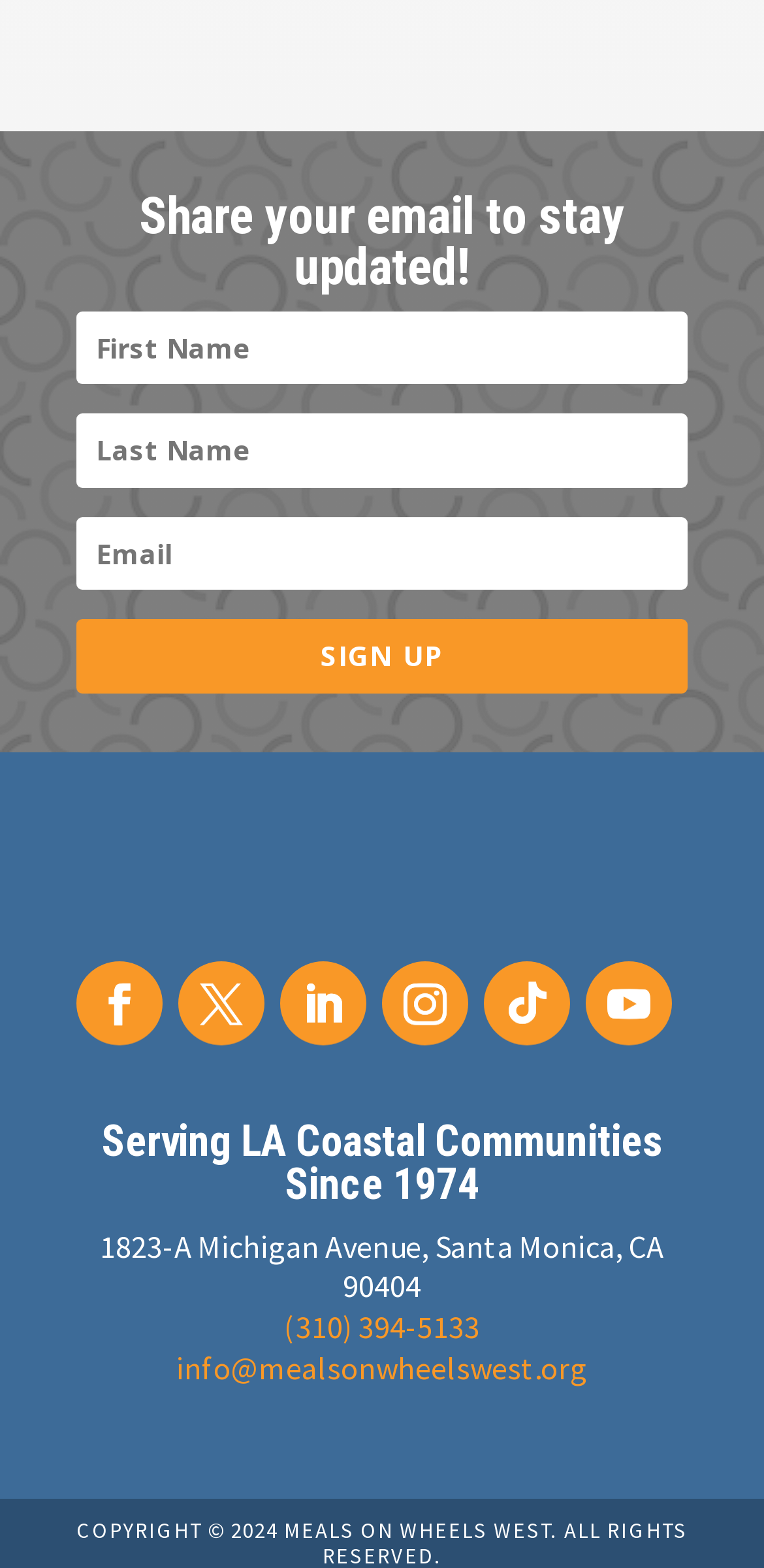What is the phone number of the organization?
Kindly offer a detailed explanation using the data available in the image.

I located the phone number of the organization by examining the link element that contains the phone number.